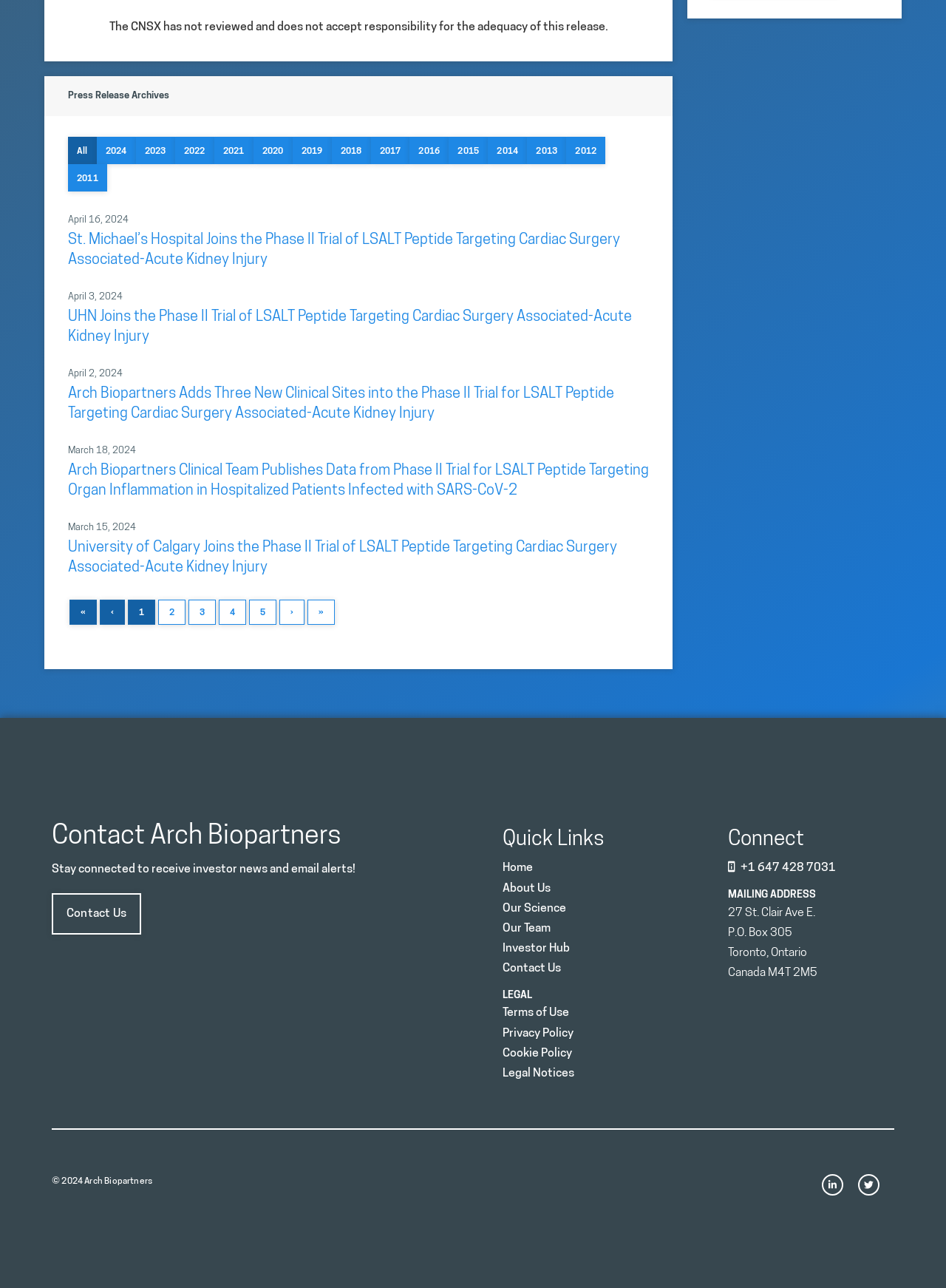Specify the bounding box coordinates (top-left x, top-left y, bottom-right x, bottom-right y) of the UI element in the screenshot that matches this description: 3

[0.199, 0.466, 0.228, 0.485]